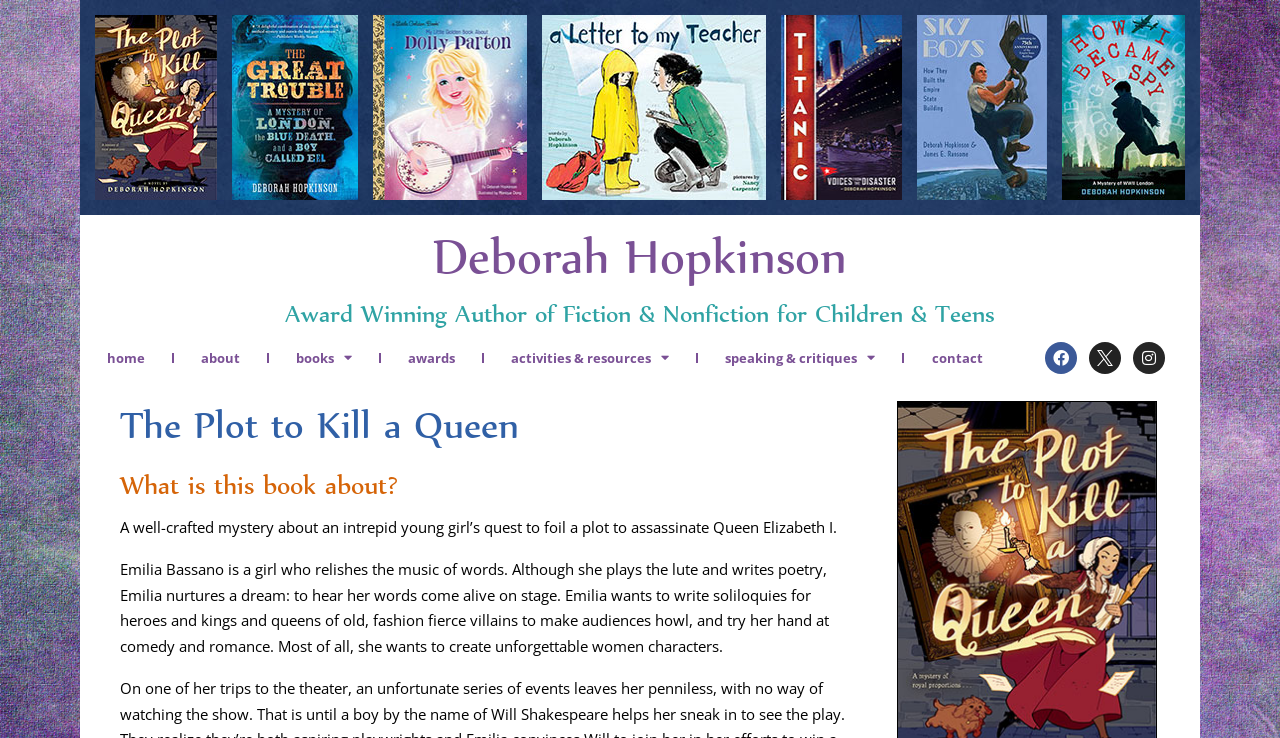Respond to the question below with a concise word or phrase:
What is the genre of the book?

Mystery